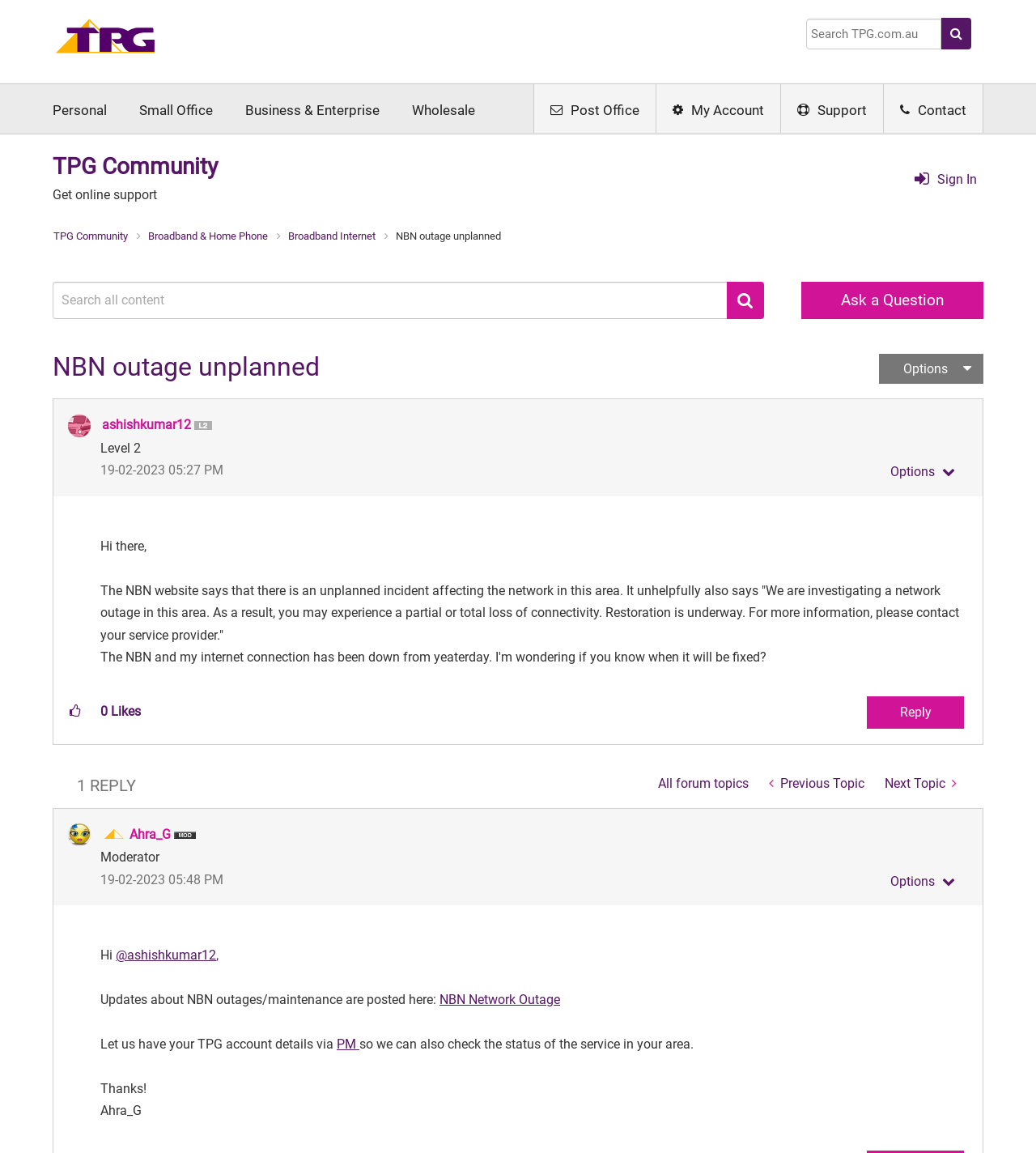Please identify the bounding box coordinates of where to click in order to follow the instruction: "Sign in".

[0.875, 0.146, 0.913, 0.167]